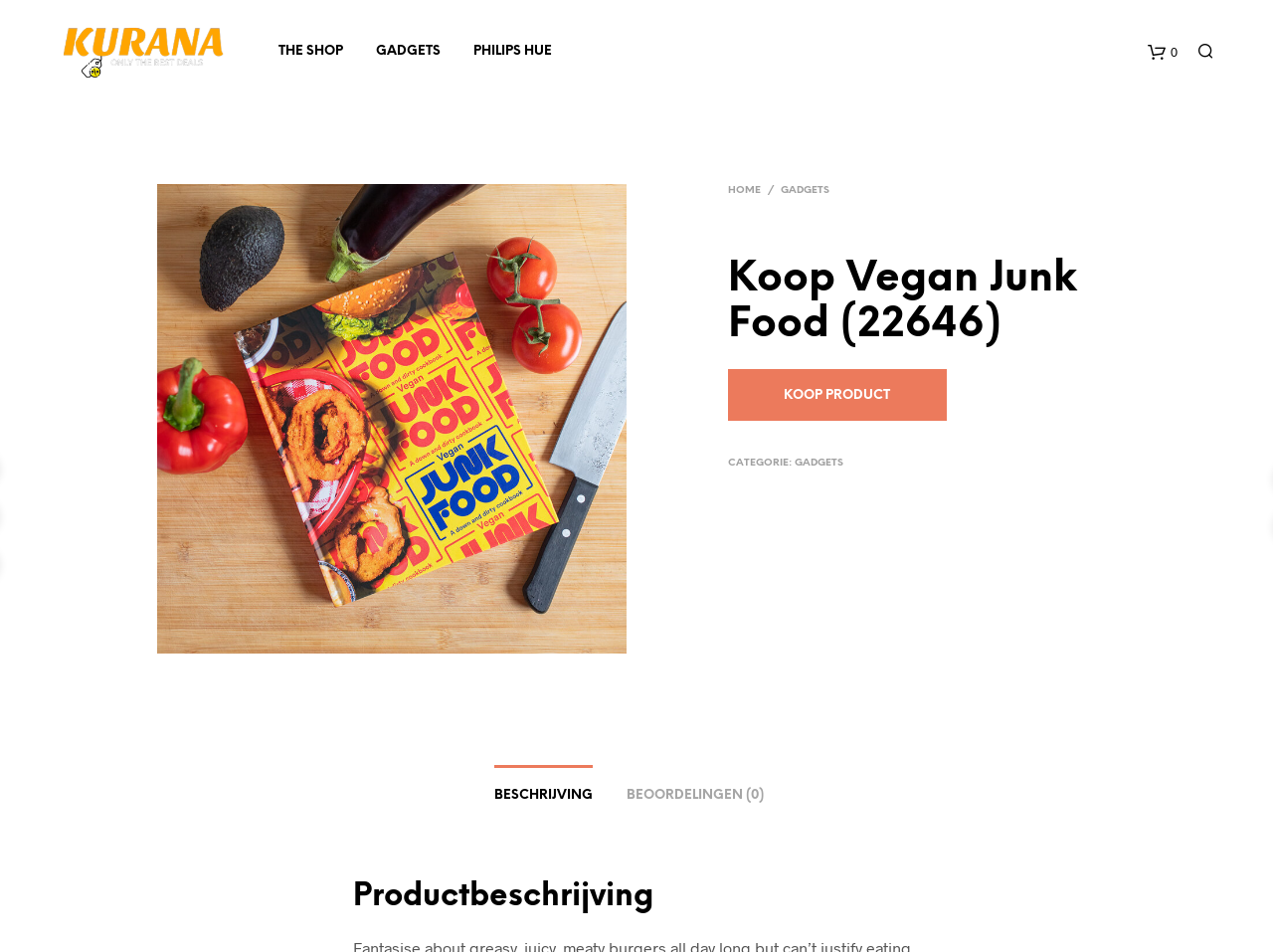Identify the bounding box coordinates of the section to be clicked to complete the task described by the following instruction: "browse THE SHOP". The coordinates should be four float numbers between 0 and 1, formatted as [left, top, right, bottom].

[0.207, 0.032, 0.281, 0.076]